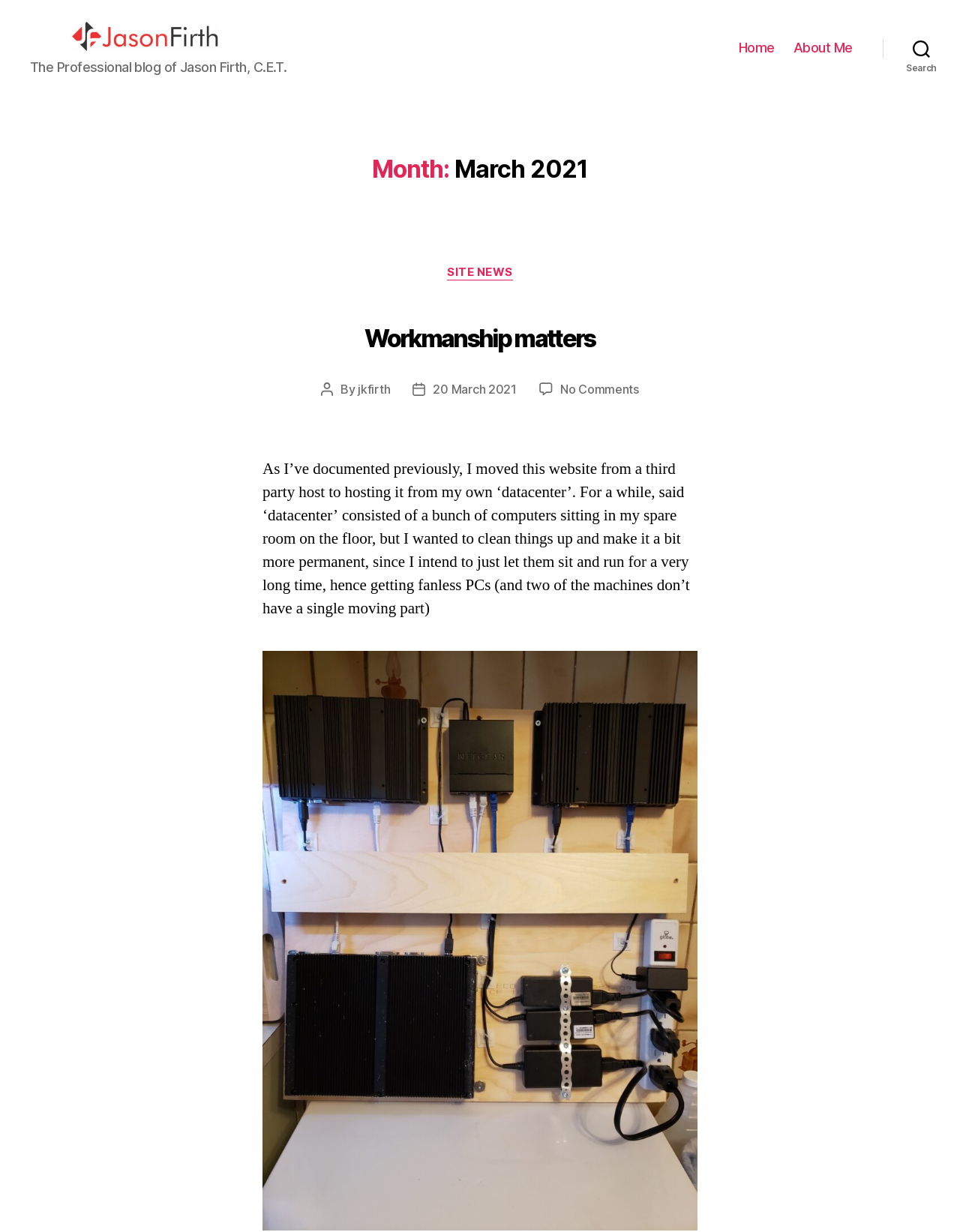Use a single word or phrase to answer the question: 
What is the name of the blog?

Jason Firth